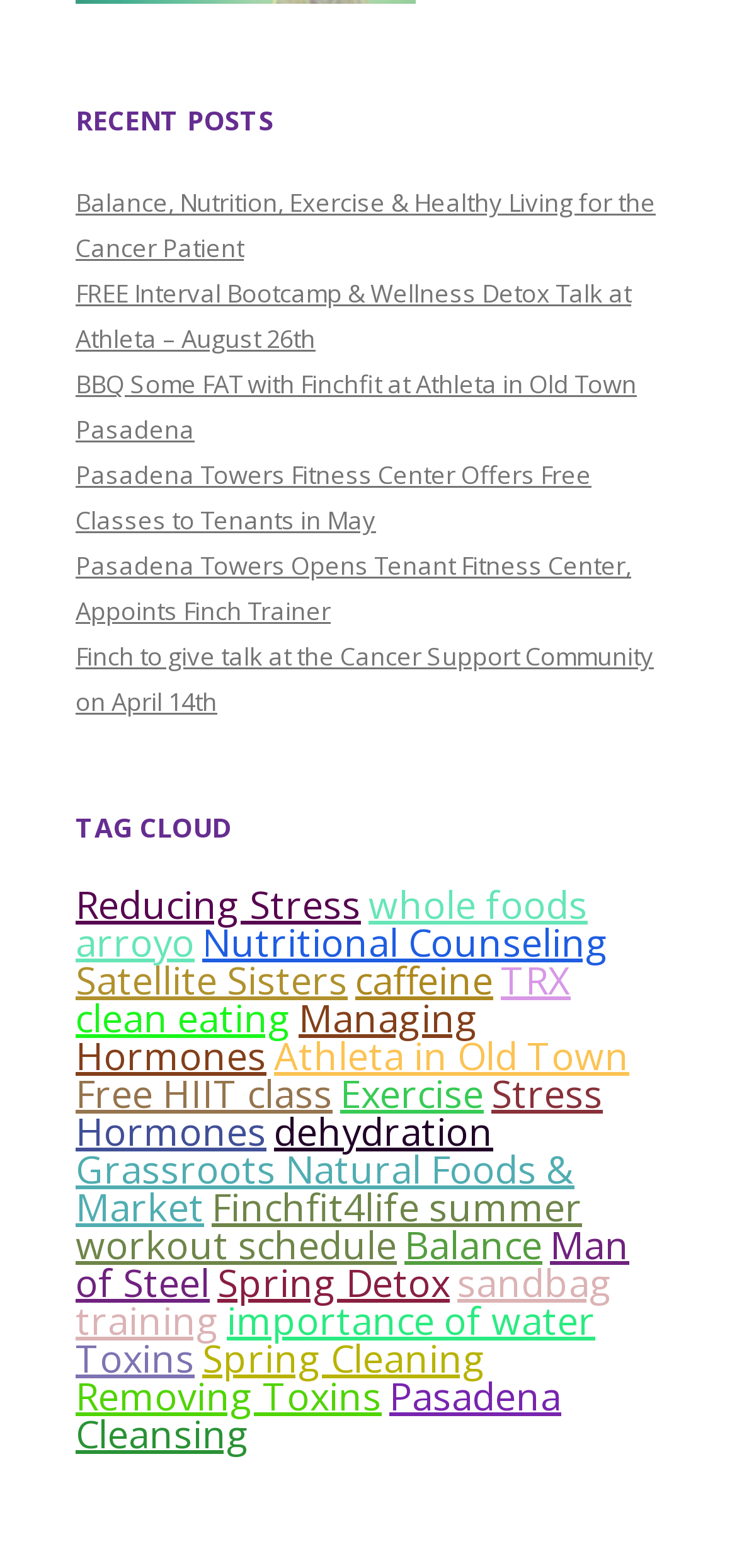What is the purpose of the 'TAG CLOUD' section?
Provide a detailed answer to the question, using the image to inform your response.

The 'TAG CLOUD' section contains a collection of links with various keywords, such as 'Reducing Stress', 'Nutritional Counseling', and 'Exercise', which suggests that this section is a keyword cloud or a tag cloud, allowing users to quickly access related topics.